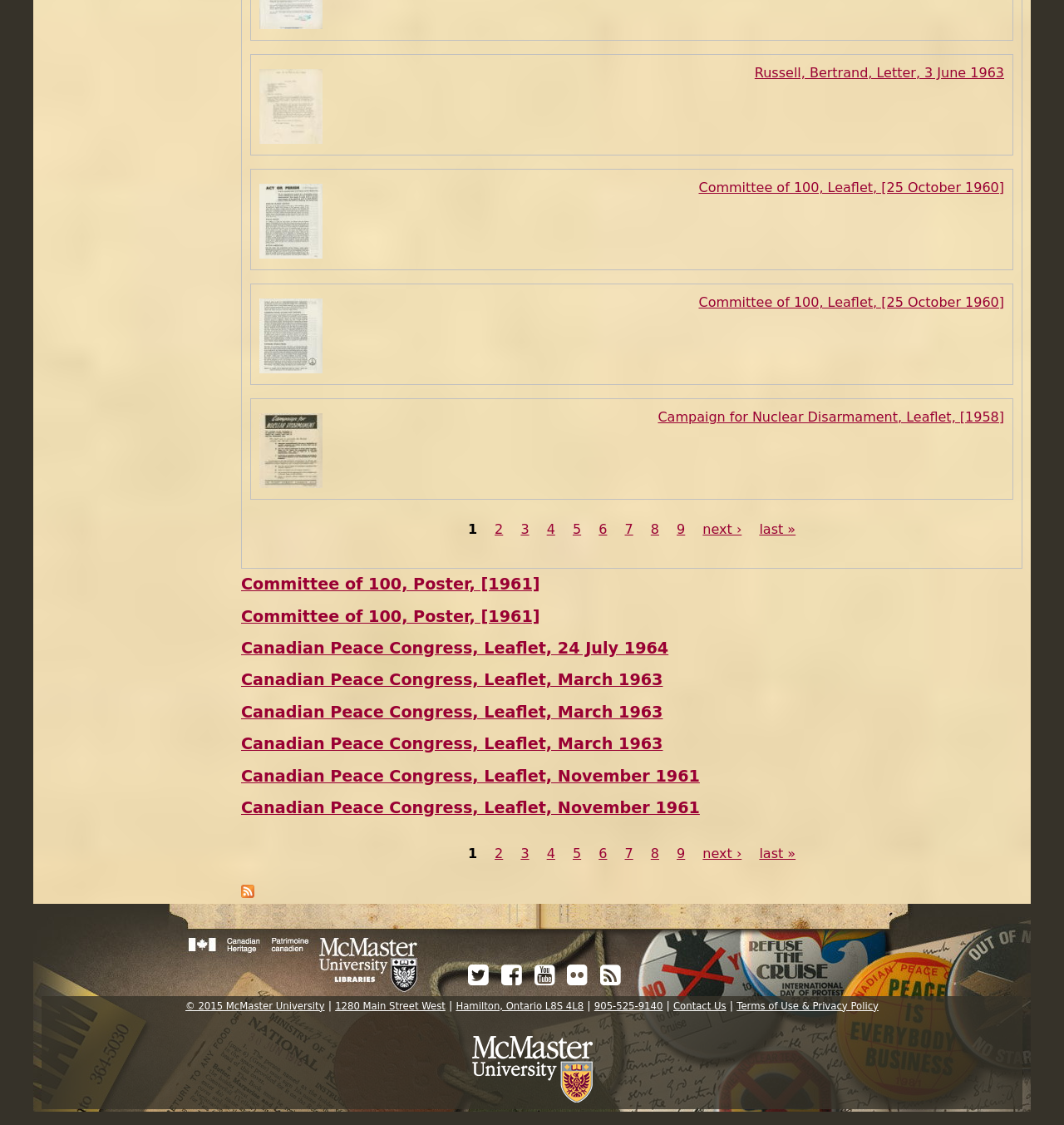Locate the bounding box coordinates of the area where you should click to accomplish the instruction: "Click the link 'next ›'".

[0.66, 0.464, 0.697, 0.478]